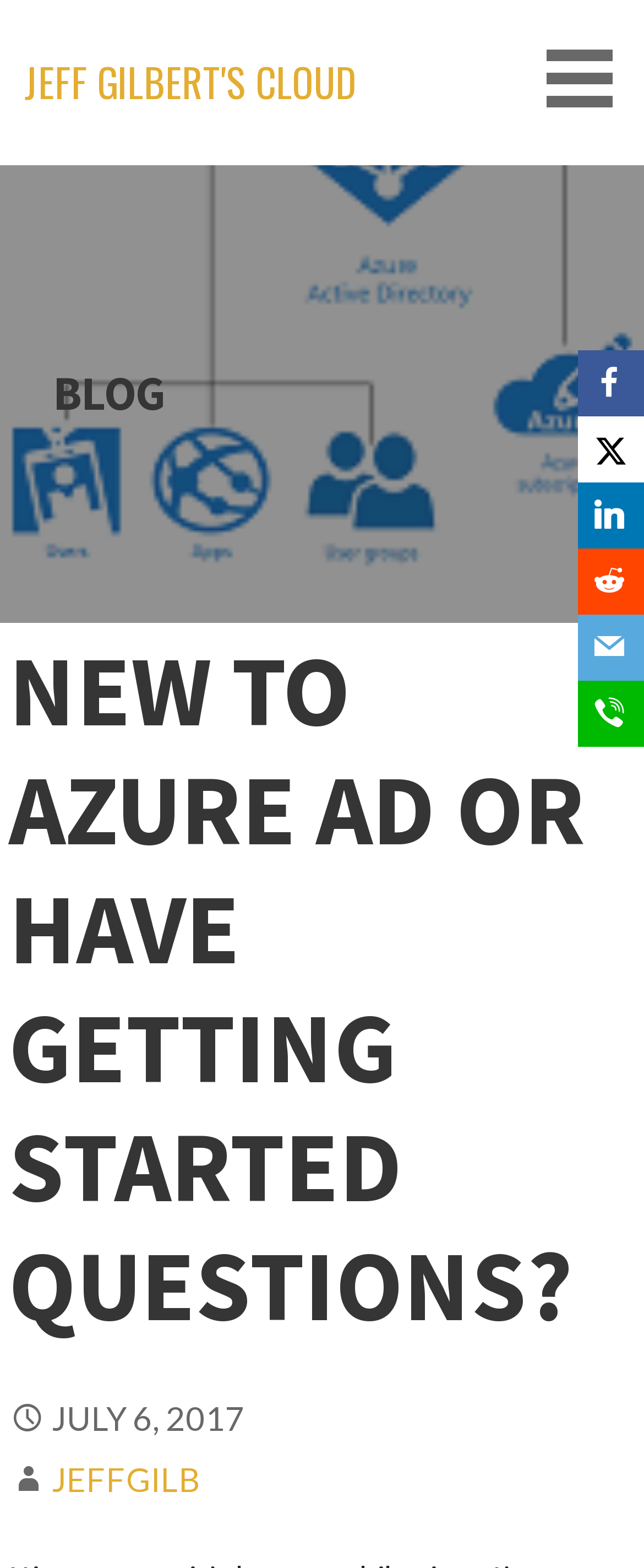Please determine the bounding box coordinates of the element to click on in order to accomplish the following task: "visit JeffGilb's profile". Ensure the coordinates are four float numbers ranging from 0 to 1, i.e., [left, top, right, bottom].

[0.081, 0.931, 0.311, 0.956]